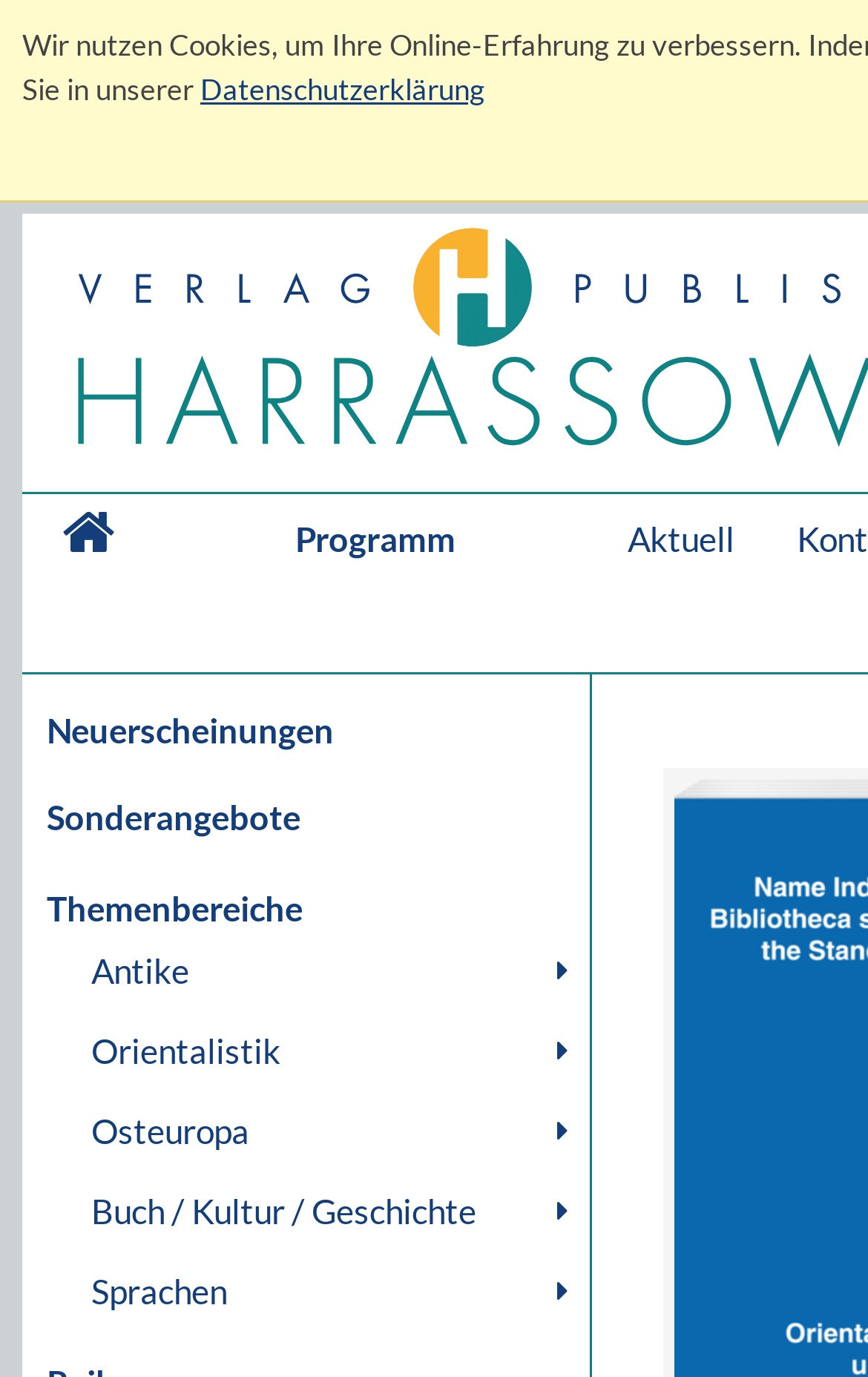What is the first link on the top left?
From the screenshot, supply a one-word or short-phrase answer.

Datenschutzerklärung